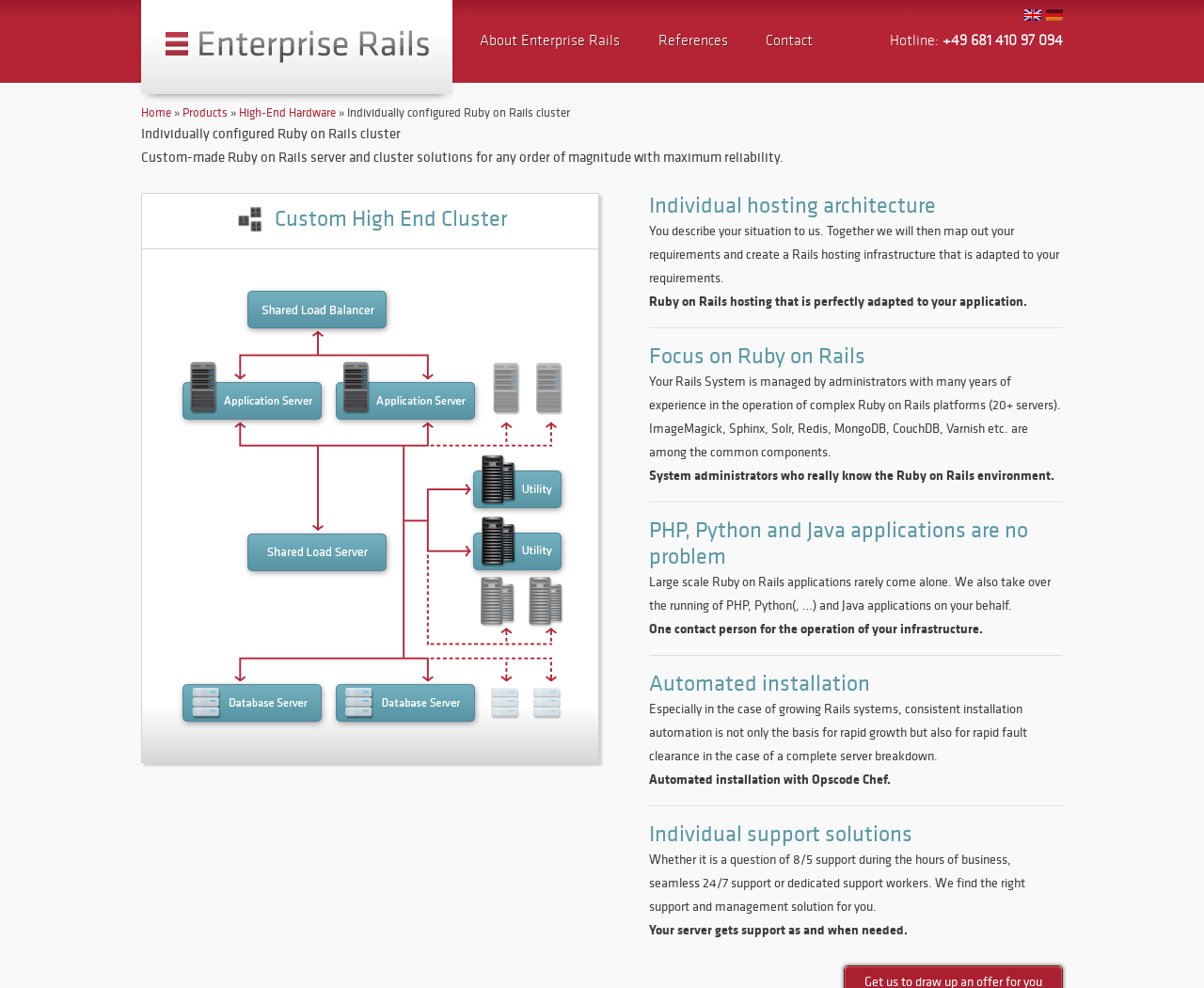What is the topic of the heading 'Individual hosting architecture'?
Based on the visual, give a brief answer using one word or a short phrase.

Custom-made Ruby on Rails server and cluster solutions